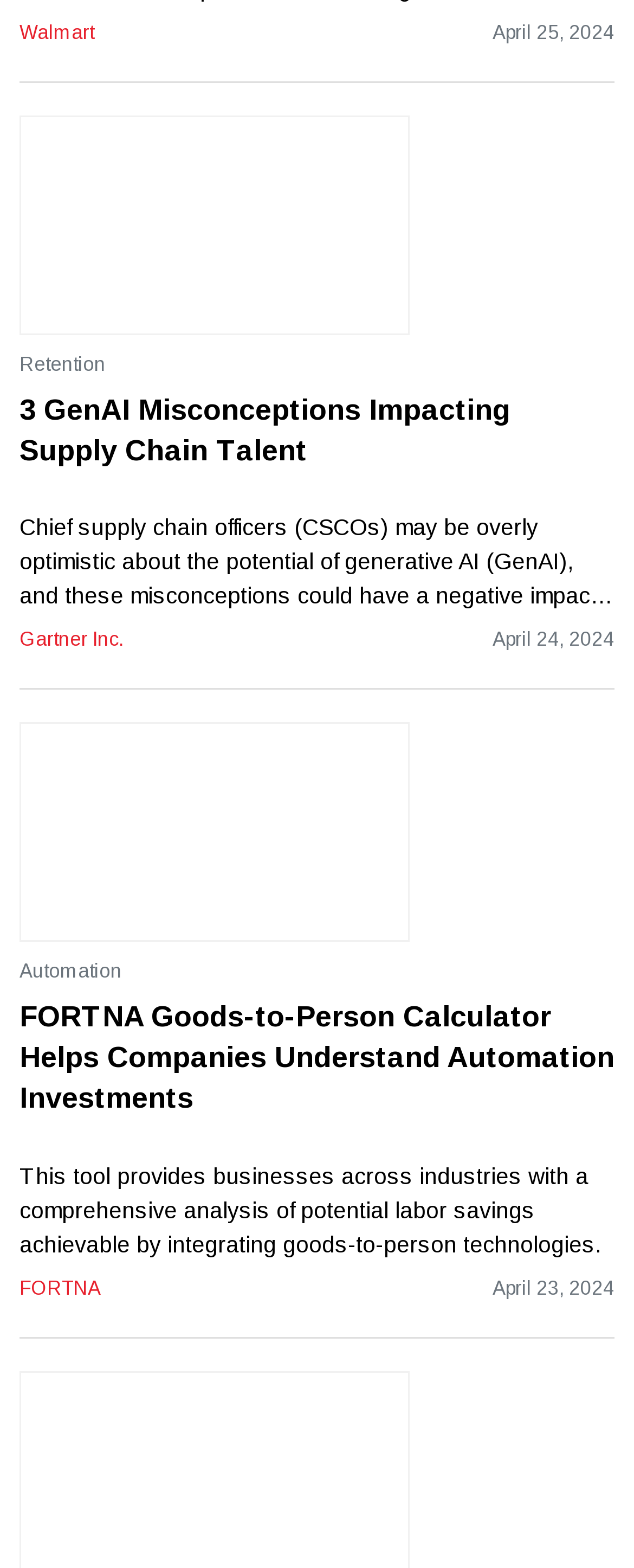Locate the bounding box coordinates of the clickable area to execute the instruction: "Explore Automation". Provide the coordinates as four float numbers between 0 and 1, represented as [left, top, right, bottom].

[0.031, 0.612, 0.192, 0.626]